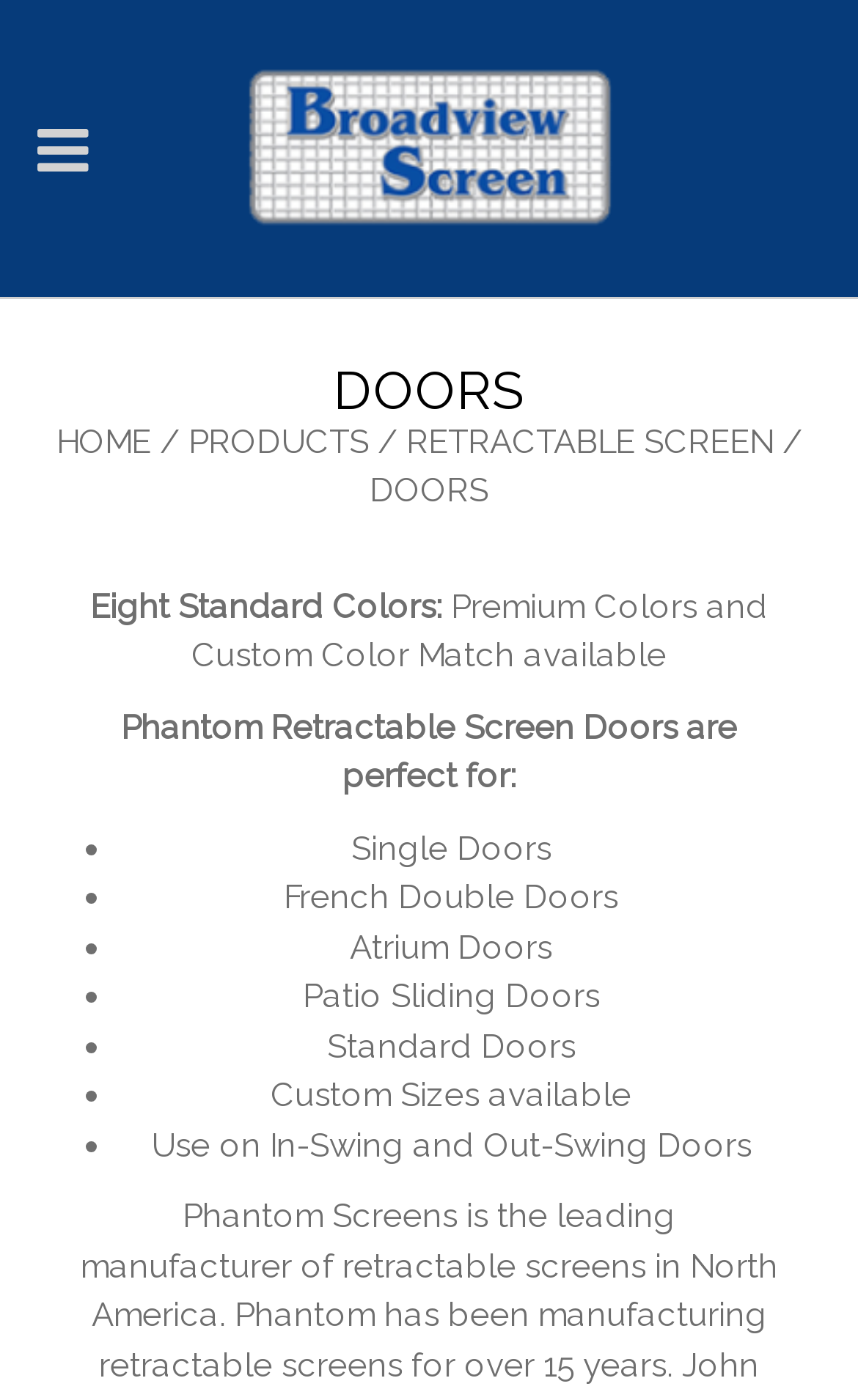What is the purpose of Phantom Retractable Screen Doors?
Please use the visual content to give a single word or phrase answer.

For doors